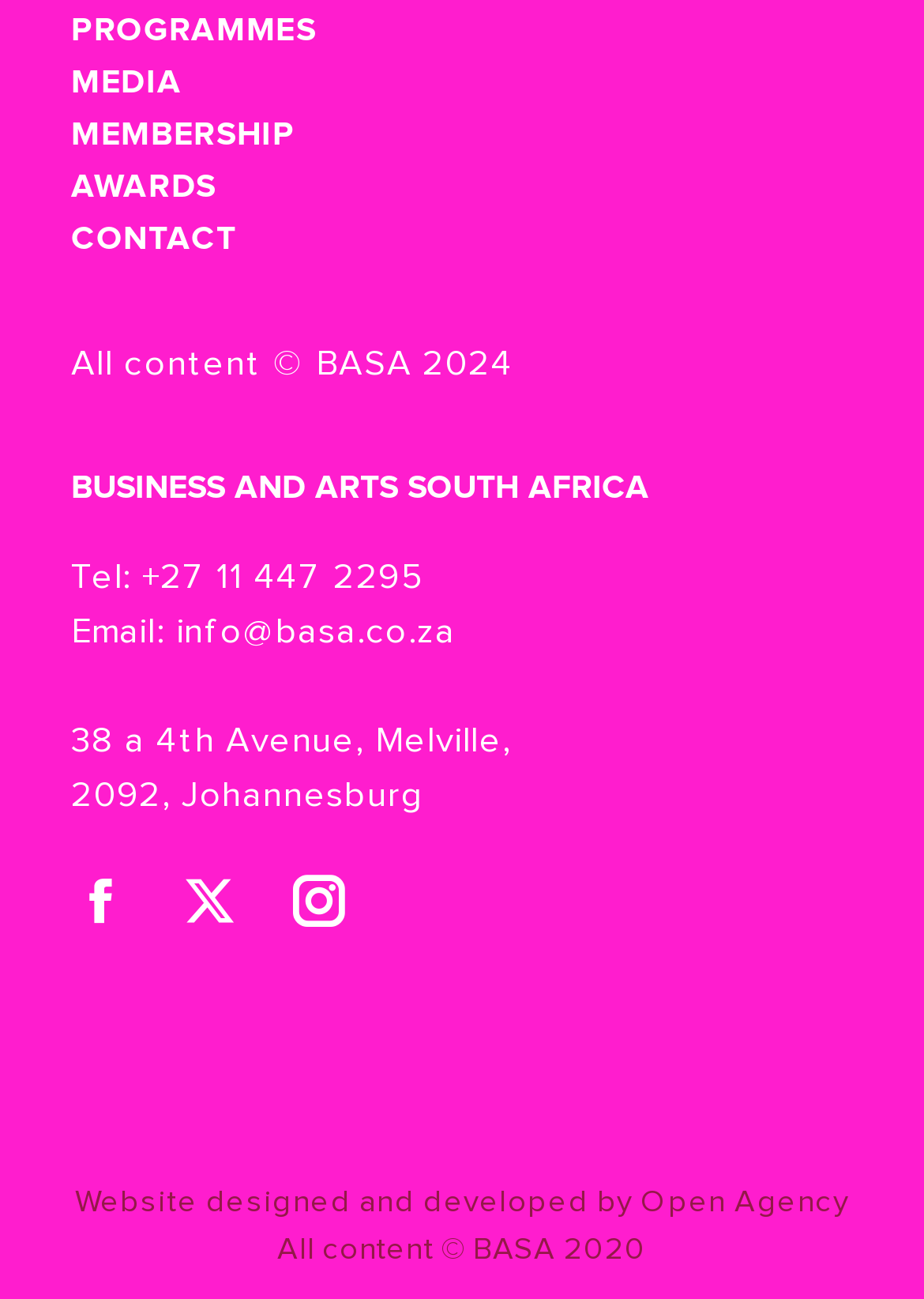Give the bounding box coordinates for this UI element: "Open Agency". The coordinates should be four float numbers between 0 and 1, arranged as [left, top, right, bottom].

[0.694, 0.913, 0.918, 0.937]